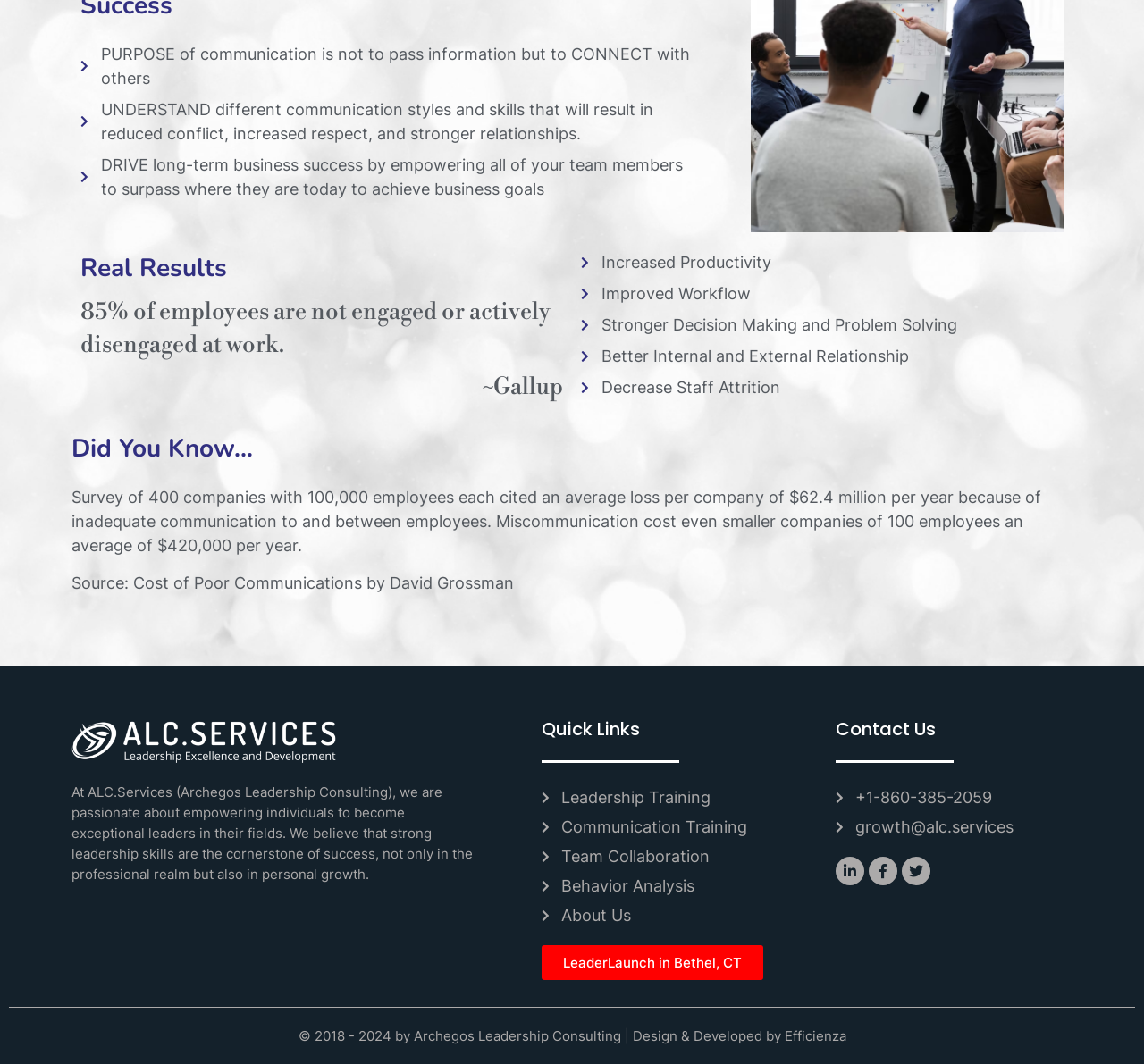Please find the bounding box for the UI element described by: "Contact Us".

None